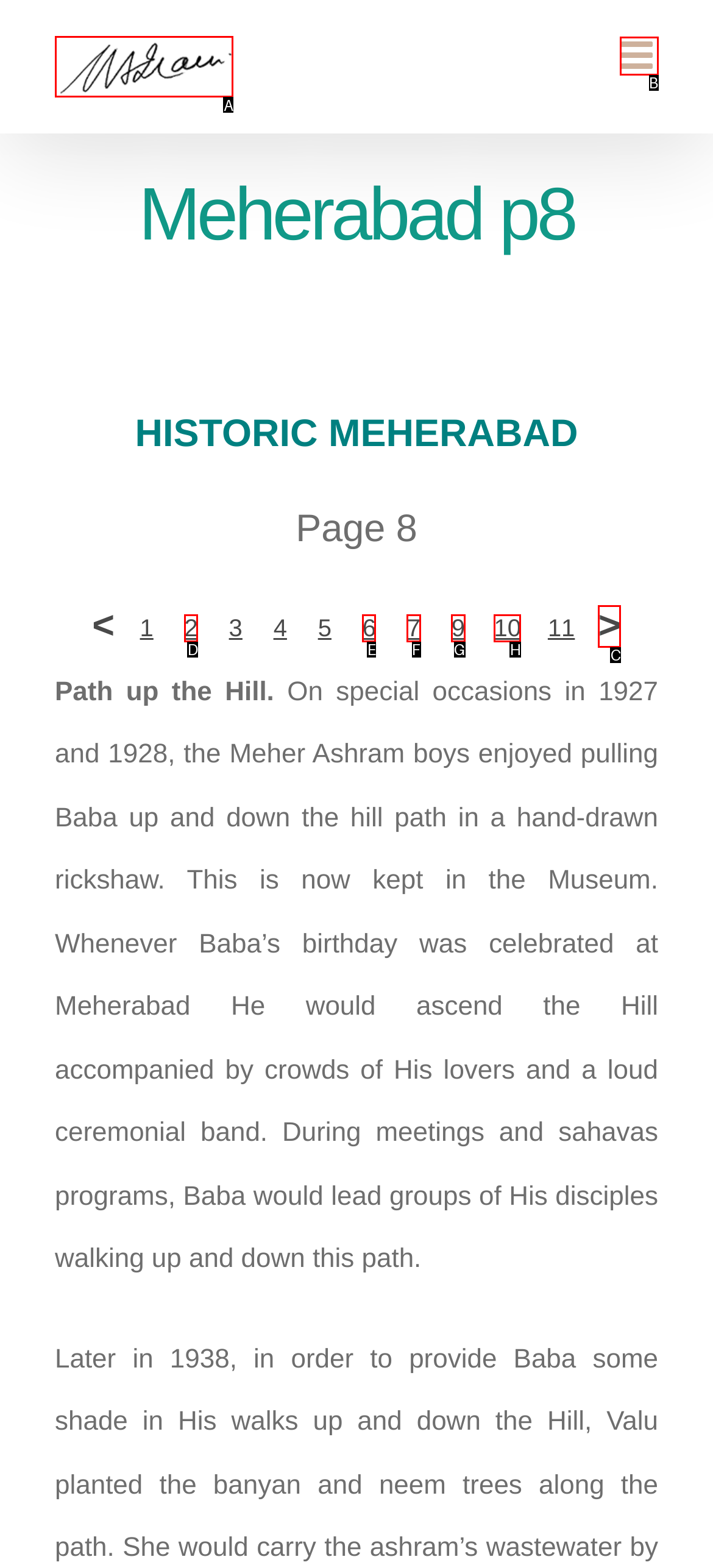Tell me which one HTML element you should click to complete the following task: Click the Avatar Meher Baba Perpetual Public Charitable Trust Logo
Answer with the option's letter from the given choices directly.

A